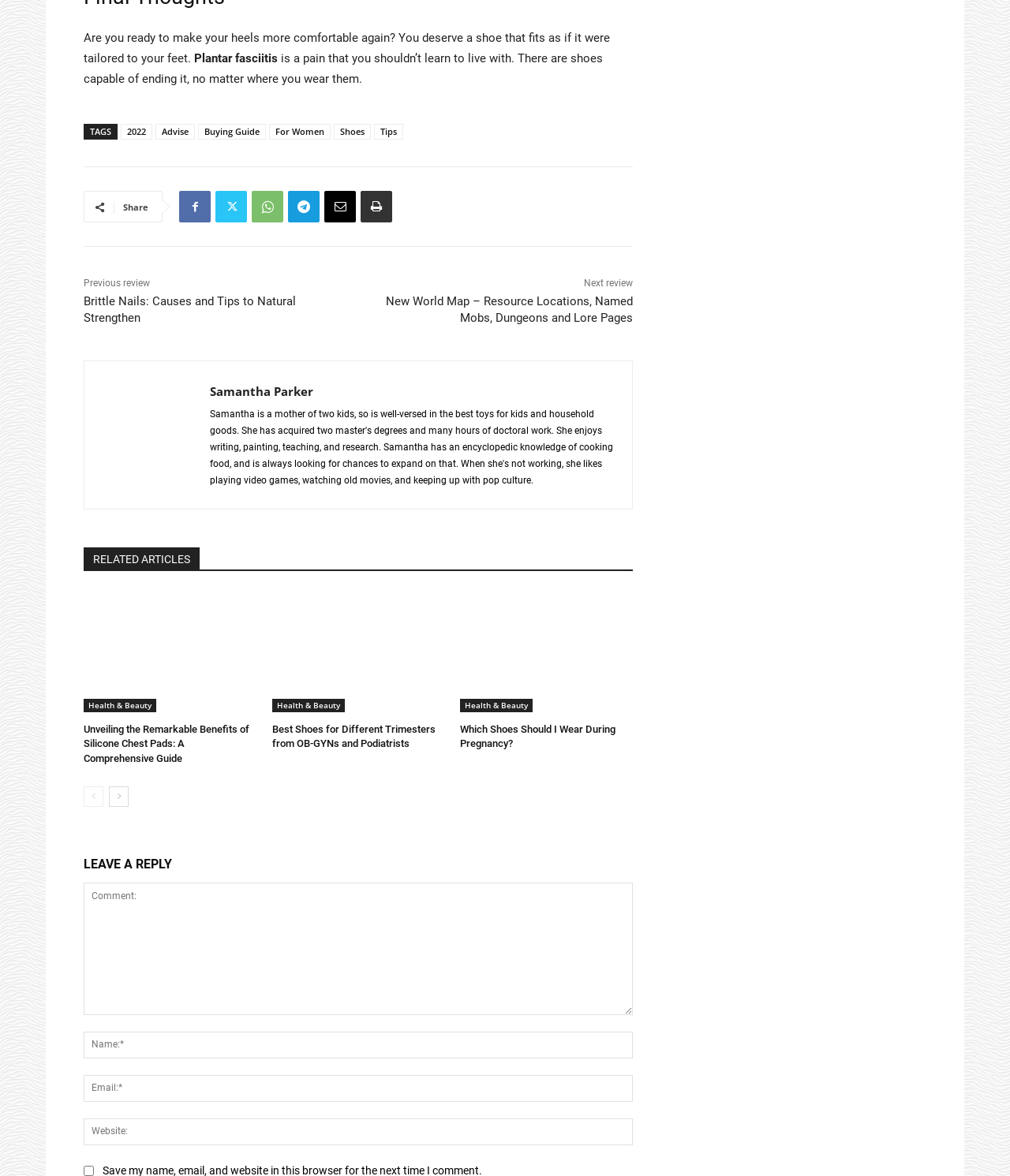Locate the UI element described by parent_node: Name:* name="author" placeholder="Name:*" and provide its bounding box coordinates. Use the format (top-left x, top-left y, bottom-right x, bottom-right y) with all values as floating point numbers between 0 and 1.

[0.083, 0.877, 0.627, 0.9]